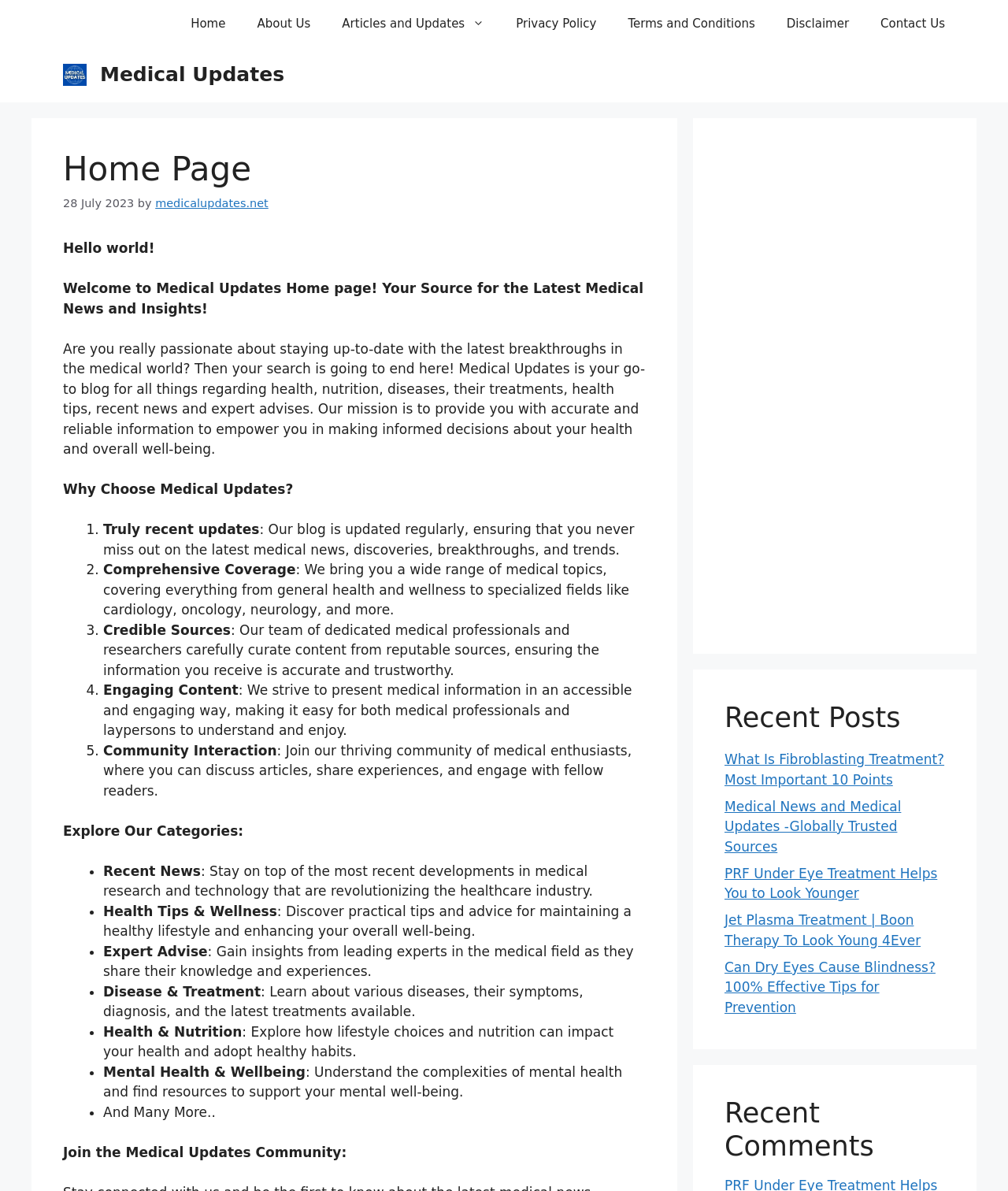What categories of articles are available on Medical Updates?
Answer the question with detailed information derived from the image.

The categories of articles available on Medical Updates can be inferred from the list of categories displayed on the homepage, which includes Recent News, Health Tips & Wellness, Expert Advise, Disease & Treatment, and more.